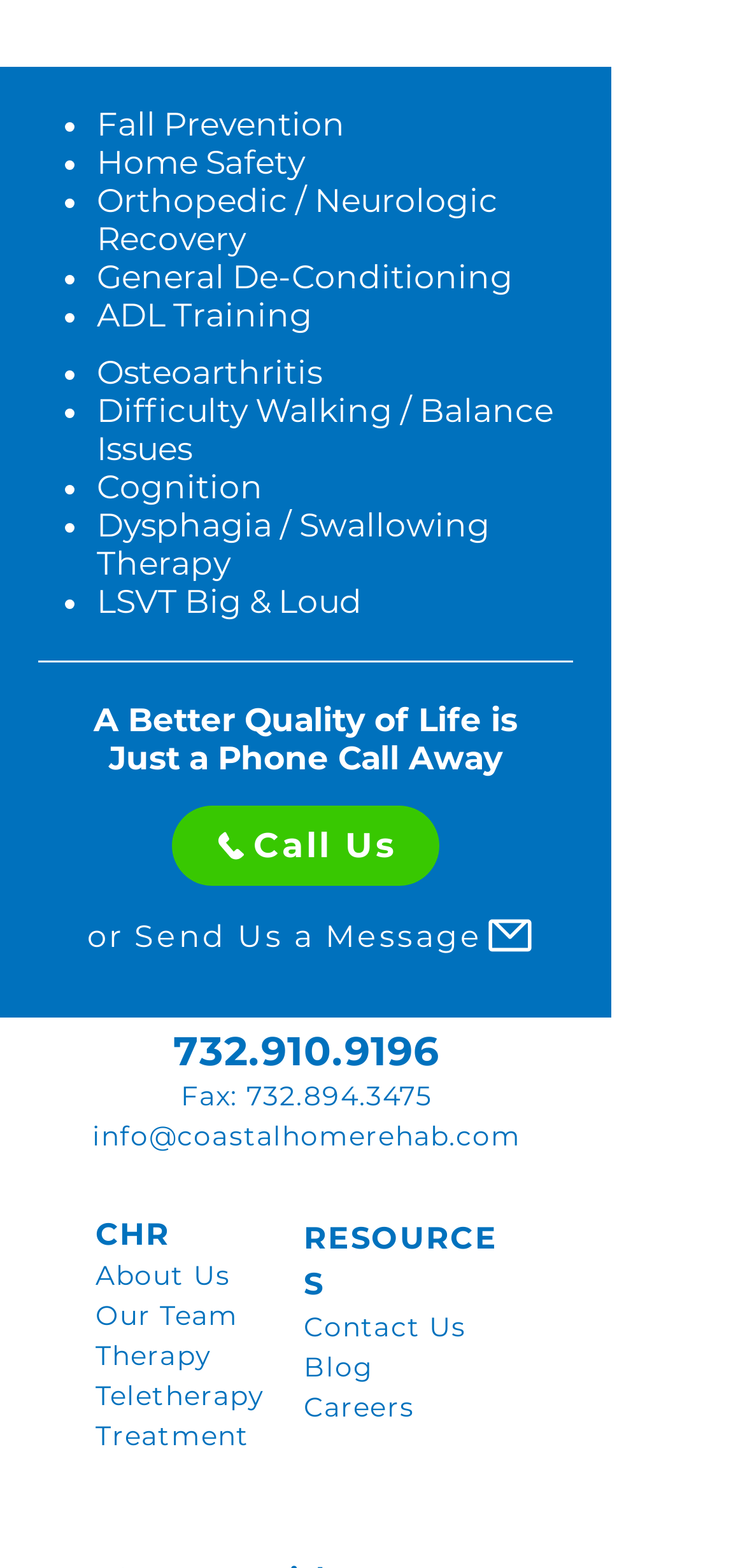Bounding box coordinates must be specified in the format (top-left x, top-left y, bottom-right x, bottom-right y). All values should be floating point numbers between 0 and 1. What are the bounding box coordinates of the UI element described as: CHR

[0.128, 0.777, 0.228, 0.799]